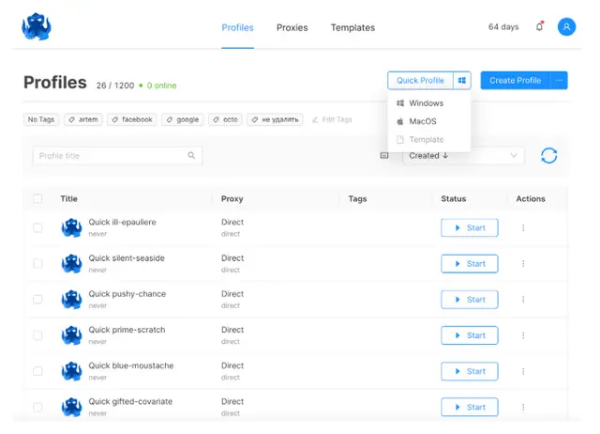Please give a one-word or short phrase response to the following question: 
What are the operating system options for creating a new profile?

Windows, MacOS, and Template